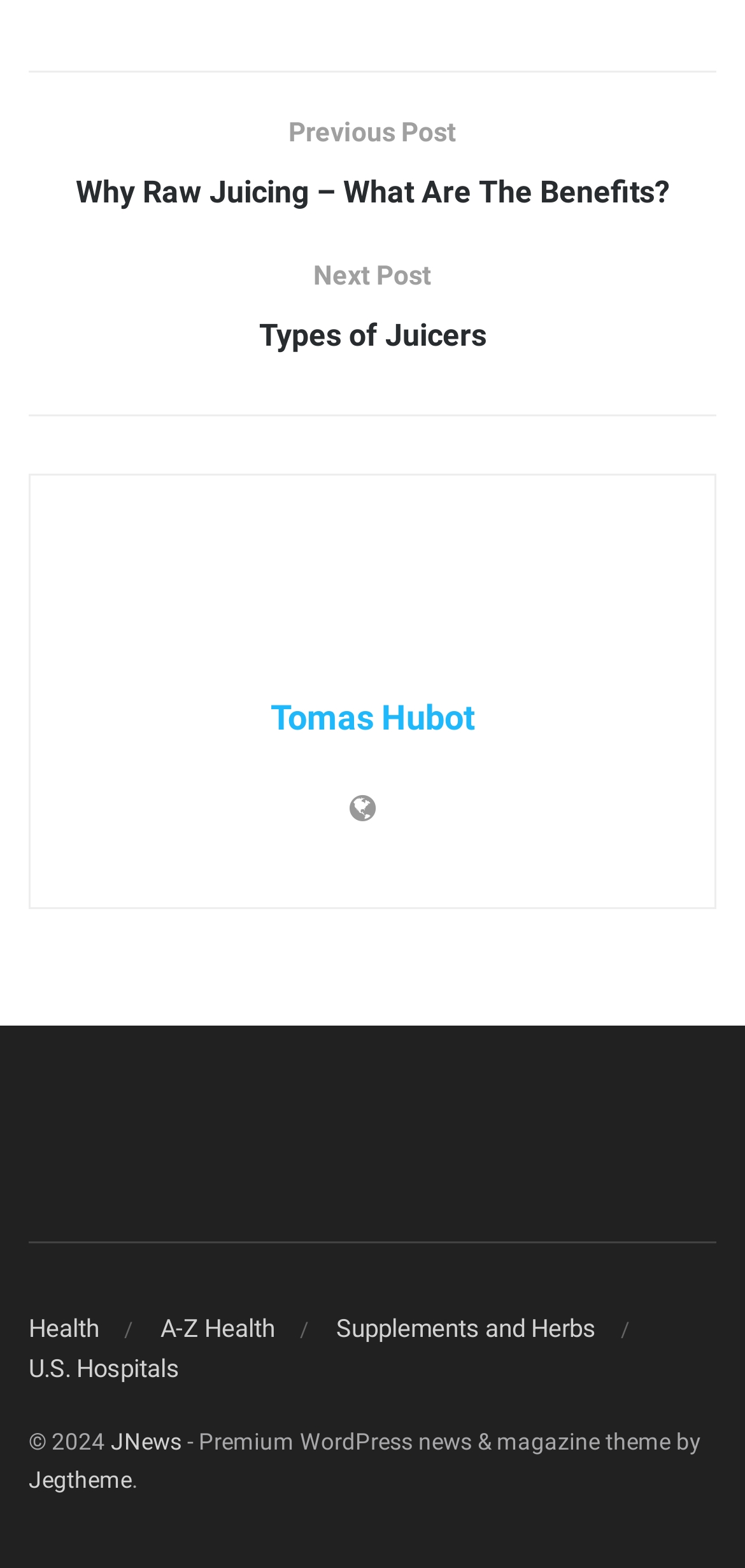Predict the bounding box coordinates of the UI element that matches this description: "Supplements and Herbs". The coordinates should be in the format [left, top, right, bottom] with each value between 0 and 1.

[0.451, 0.839, 0.8, 0.857]